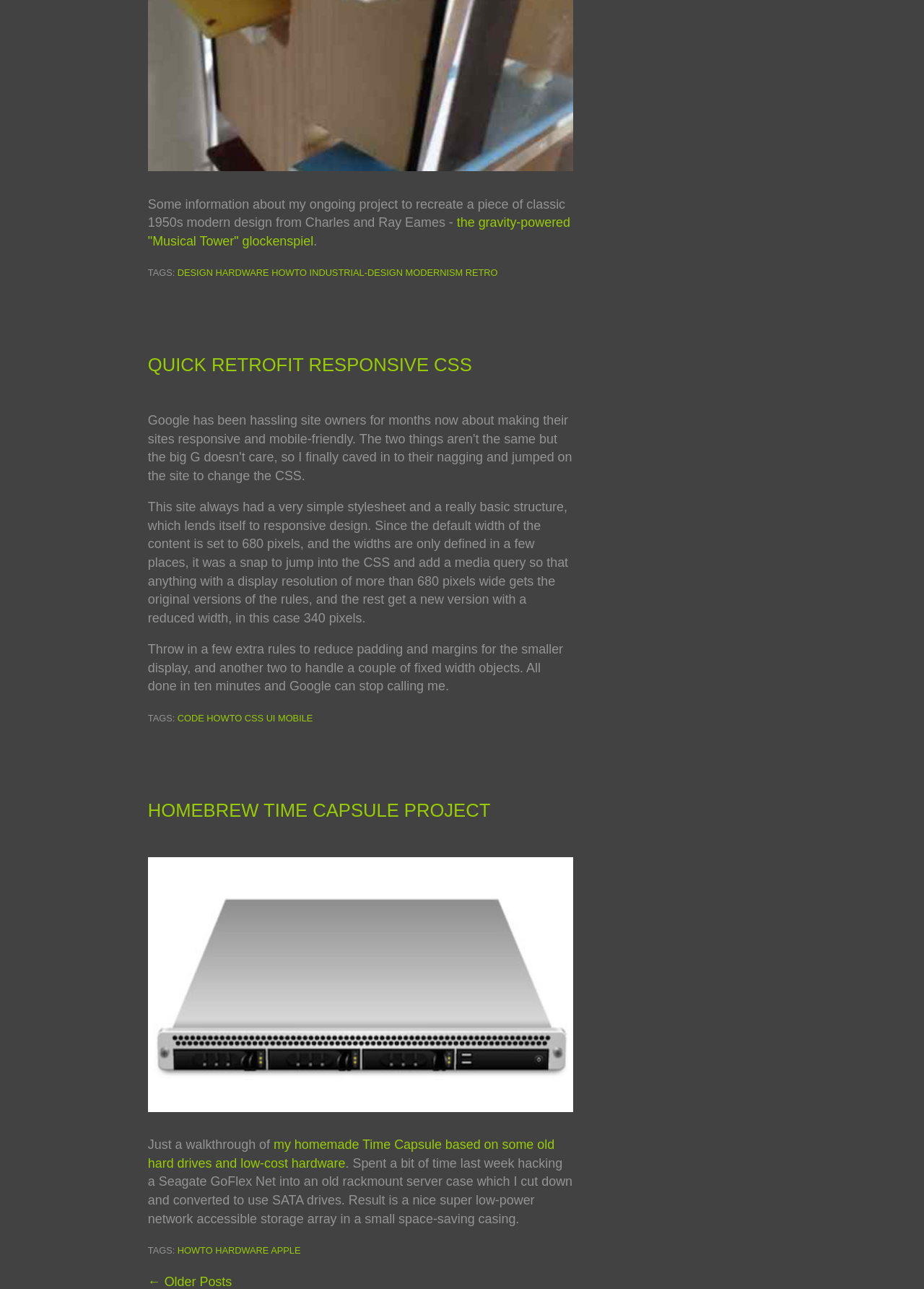Show me the bounding box coordinates of the clickable region to achieve the task as per the instruction: "Click the link to learn about the Musical Tower project".

[0.16, 0.138, 0.62, 0.15]